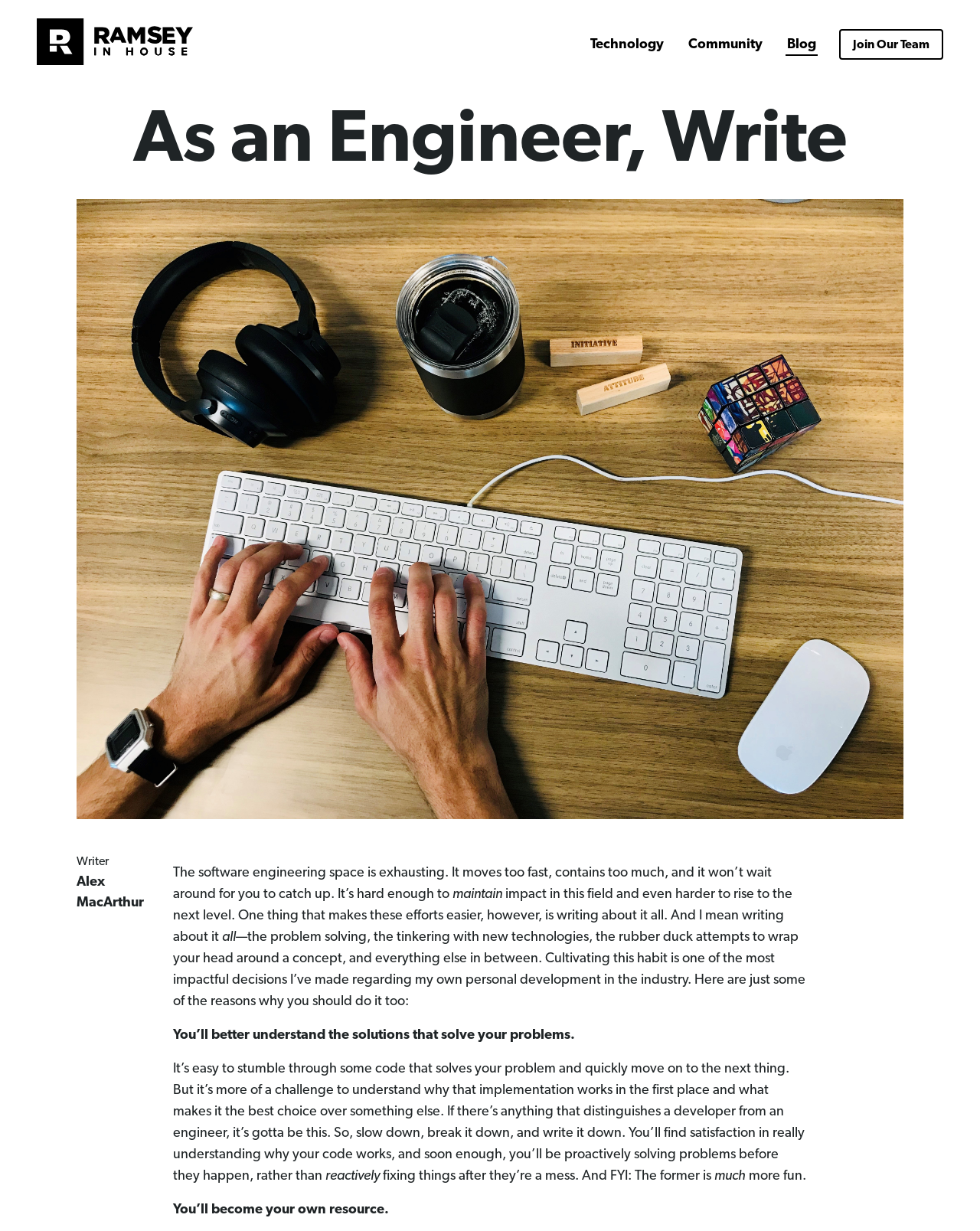Determine the main heading text of the webpage.

As an Engineer, Write